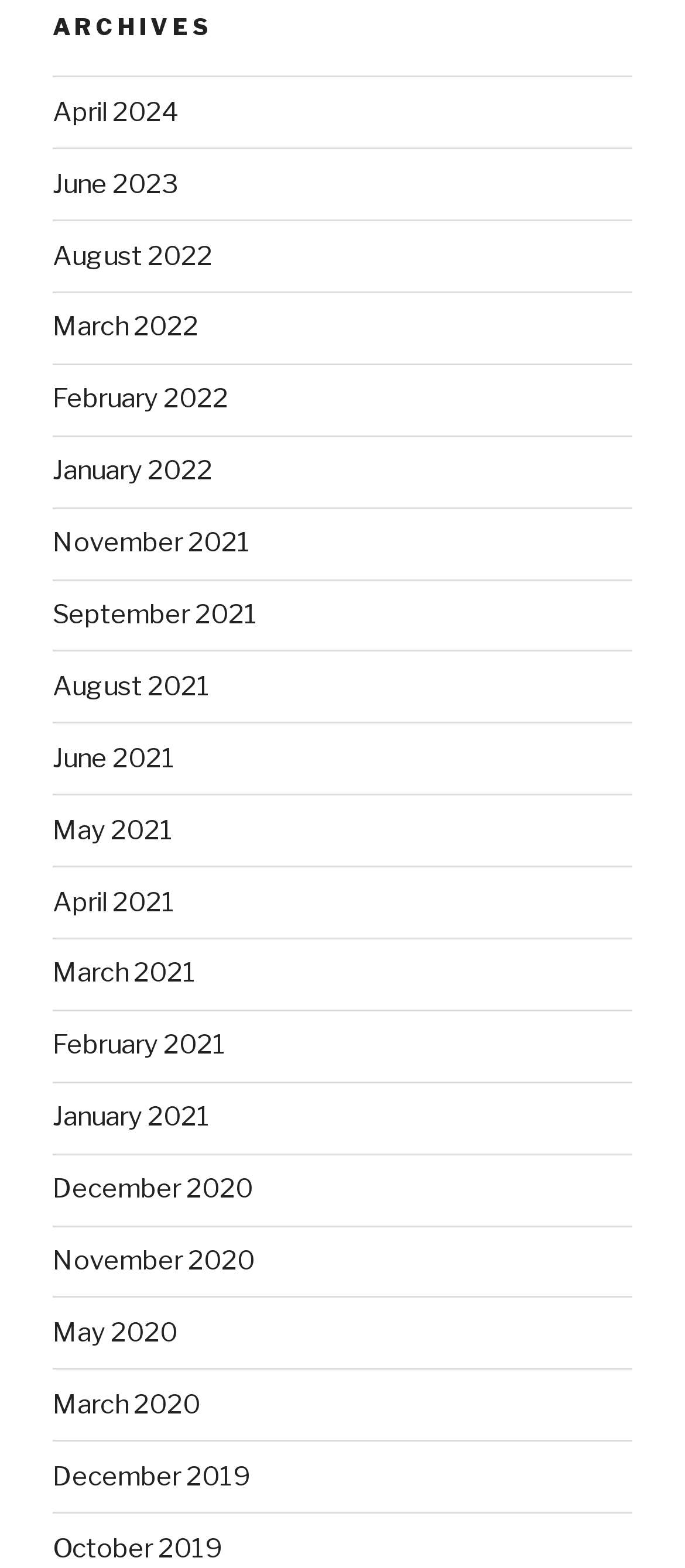Please provide the bounding box coordinates for the element that needs to be clicked to perform the following instruction: "go to June 2023 archives". The coordinates should be given as four float numbers between 0 and 1, i.e., [left, top, right, bottom].

[0.077, 0.107, 0.259, 0.127]